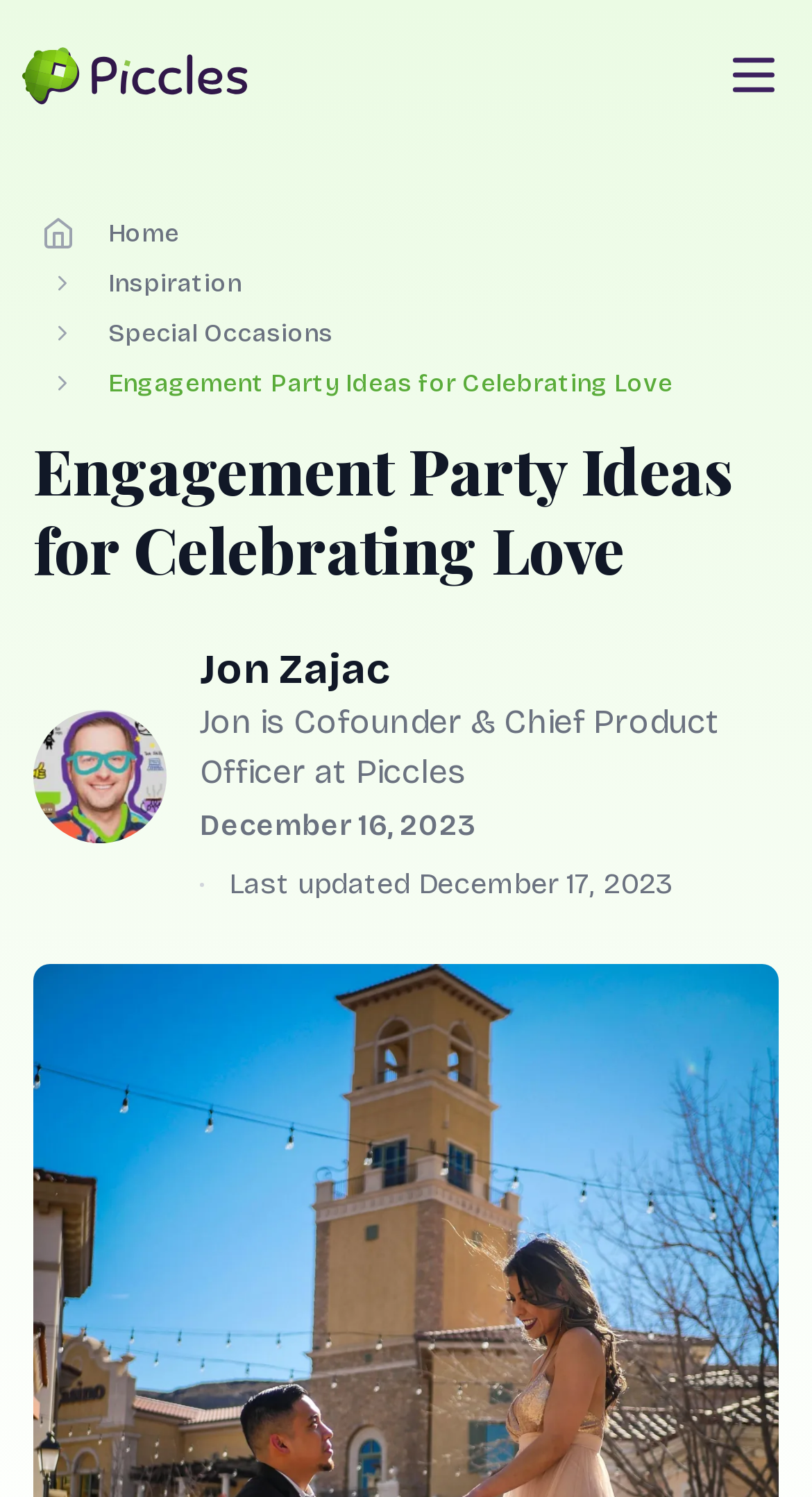What is the name of the cofounder?
Give a detailed and exhaustive answer to the question.

I found the answer by looking at the image description 'Jon Zajac' and the corresponding text 'Jon is Cofounder & Chief Product Officer at Piccles'.